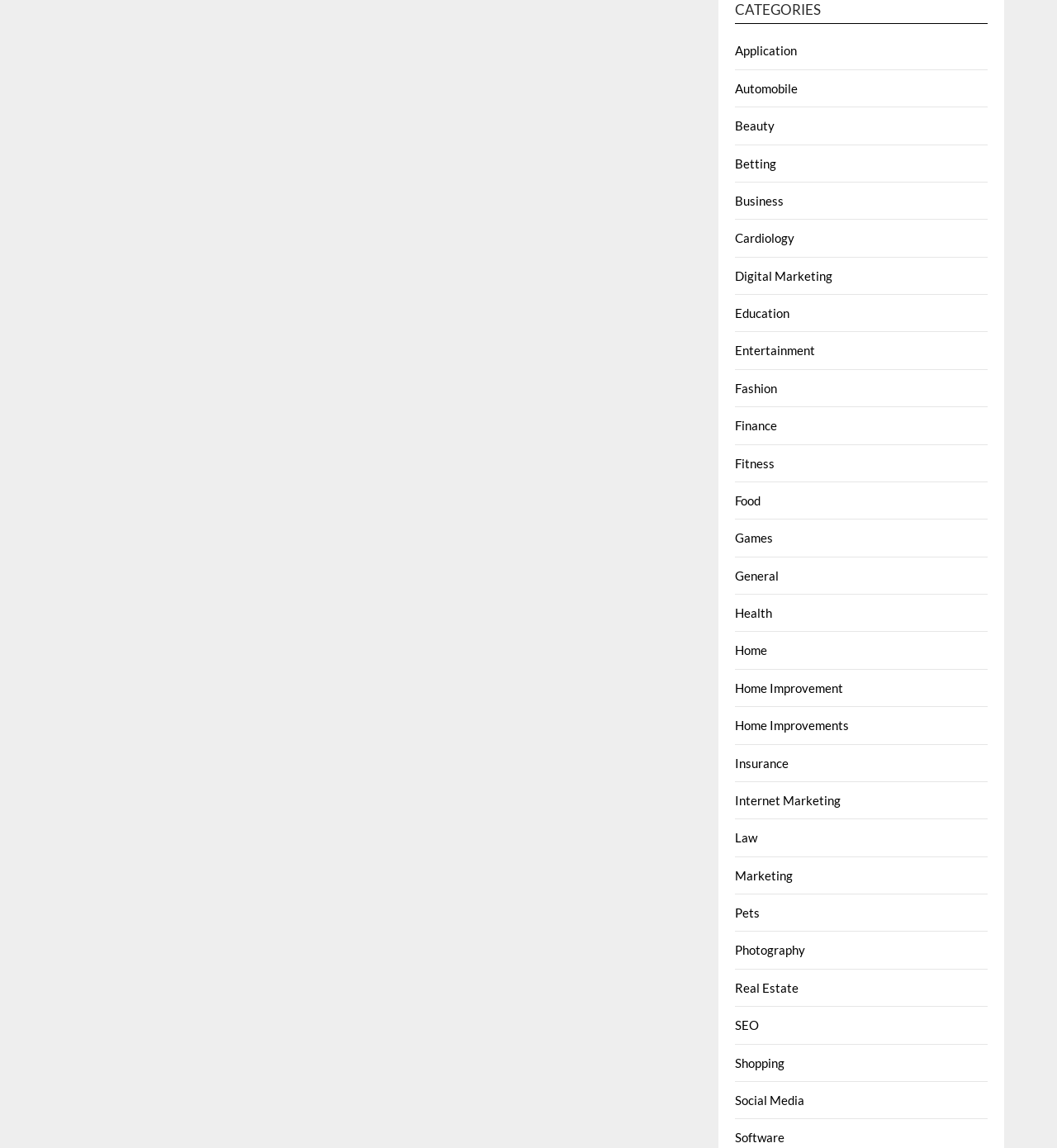Locate the bounding box coordinates of the area that needs to be clicked to fulfill the following instruction: "Visit the 'Entertainment' page". The coordinates should be in the format of four float numbers between 0 and 1, namely [left, top, right, bottom].

[0.696, 0.299, 0.771, 0.312]